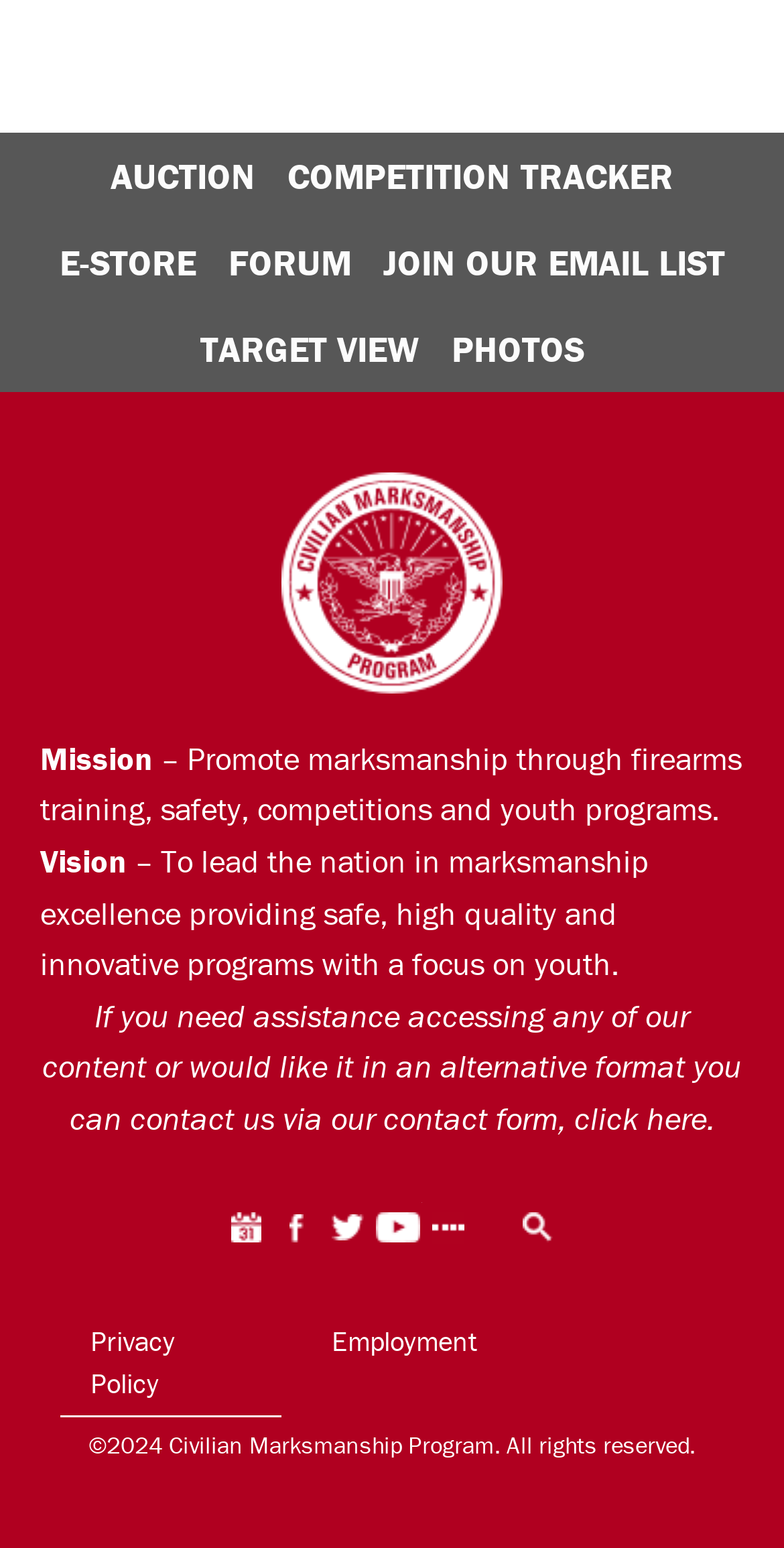Please specify the coordinates of the bounding box for the element that should be clicked to carry out this instruction: "Explore PHOTOS". The coordinates must be four float numbers between 0 and 1, formatted as [left, top, right, bottom].

[0.555, 0.197, 0.765, 0.253]